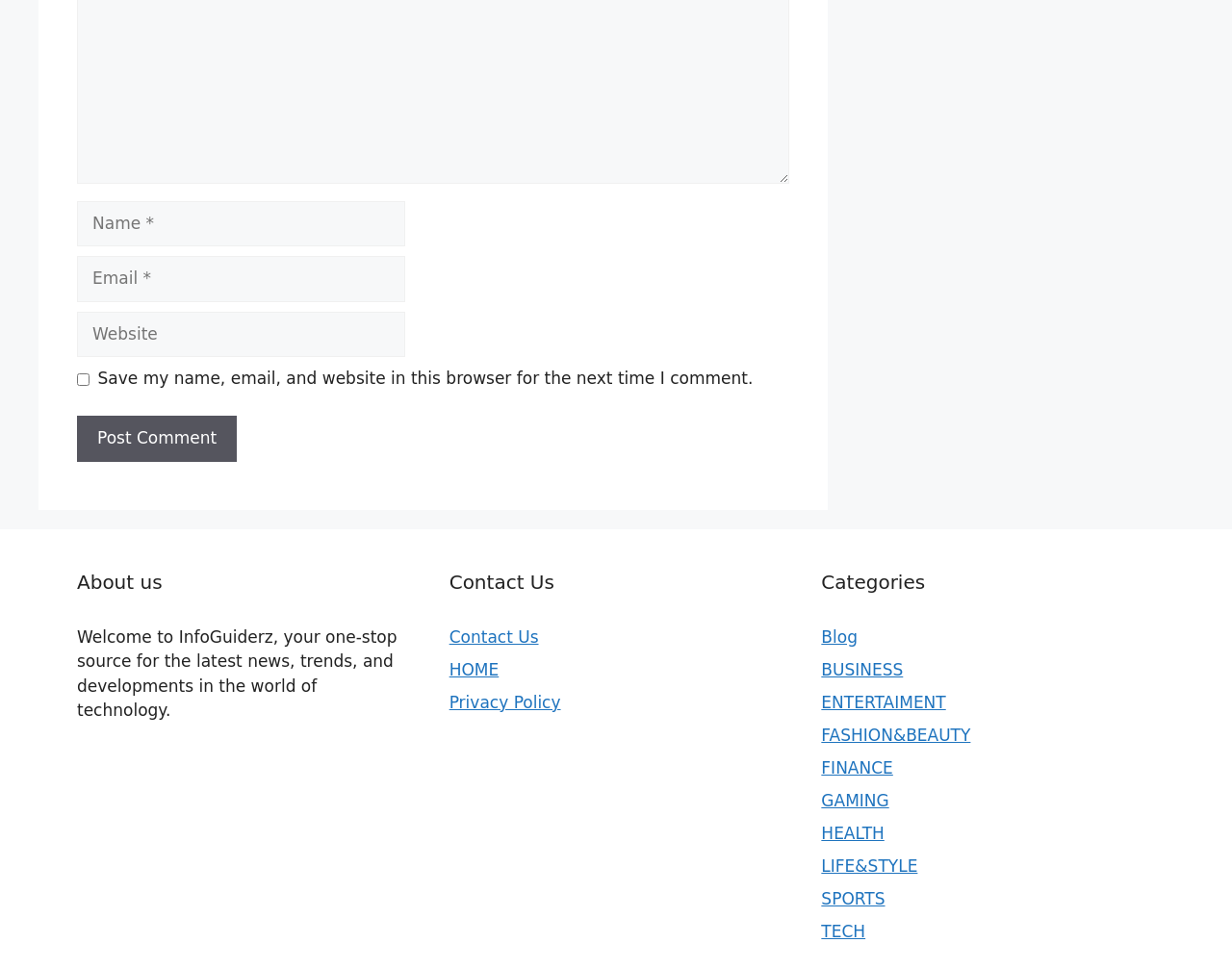Look at the image and write a detailed answer to the question: 
What is the purpose of the form at the top?

The form at the top of the webpage contains fields for name, email, and website, and a checkbox to save the information for future comments. It also has a 'Post Comment' button, indicating that the purpose of the form is to leave a comment.